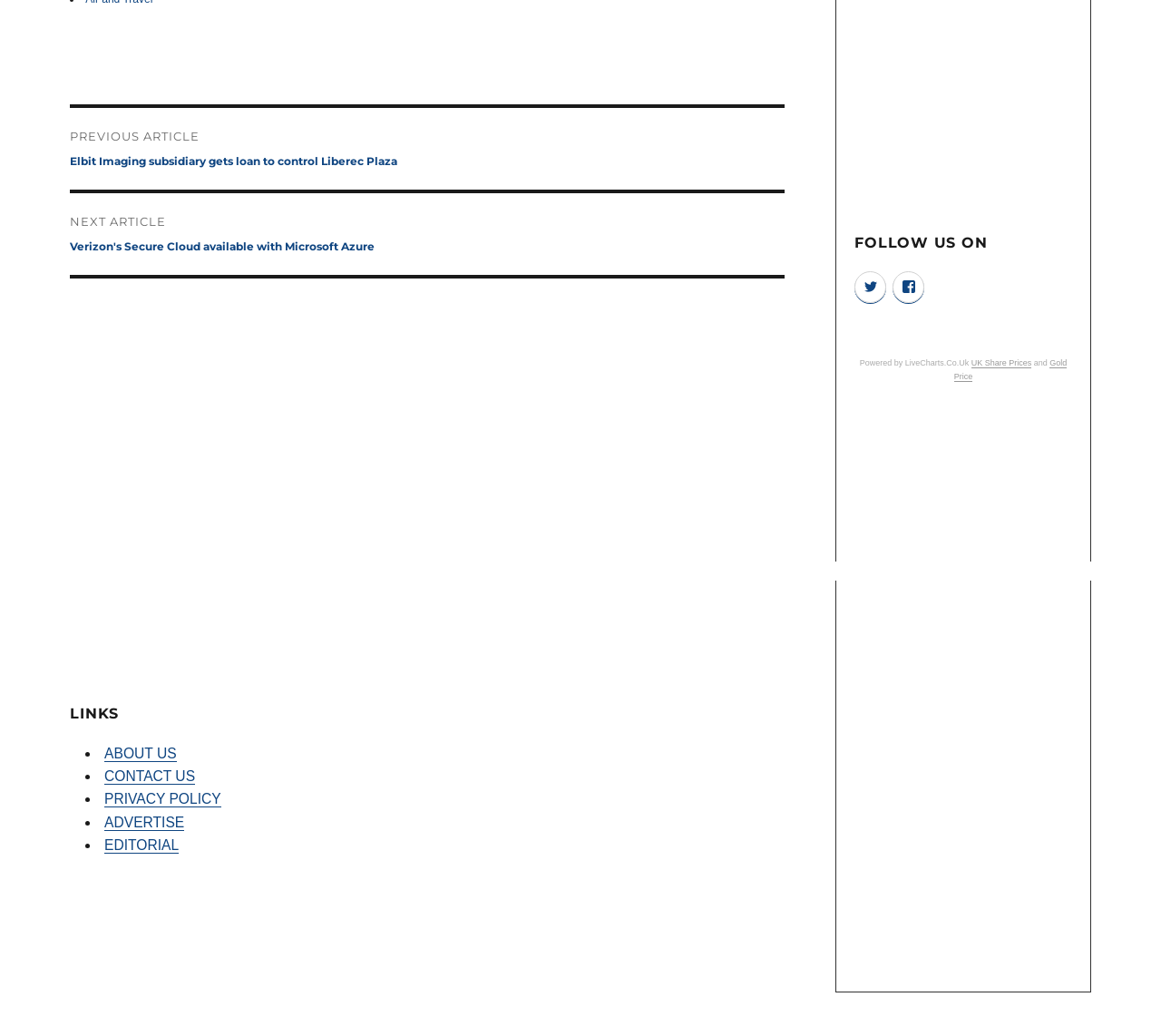Provide the bounding box coordinates of the HTML element this sentence describes: "UK Share Prices". The bounding box coordinates consist of four float numbers between 0 and 1, i.e., [left, top, right, bottom].

[0.837, 0.346, 0.889, 0.355]